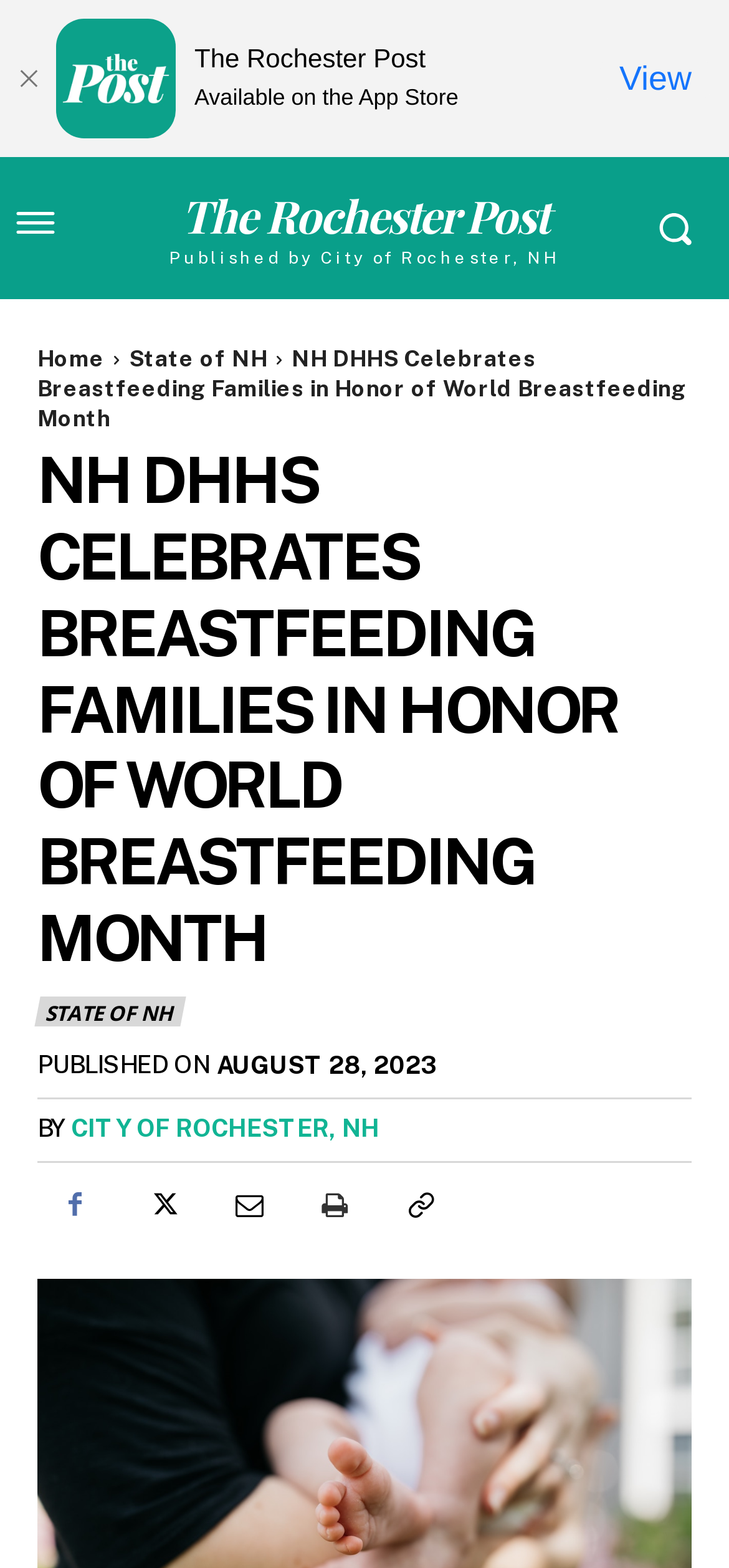How many social media links are available?
Using the image as a reference, give an elaborate response to the question.

I counted the number of social media links by looking at the icons below the 'BY' text, and I found 5 links: , , , , and  .